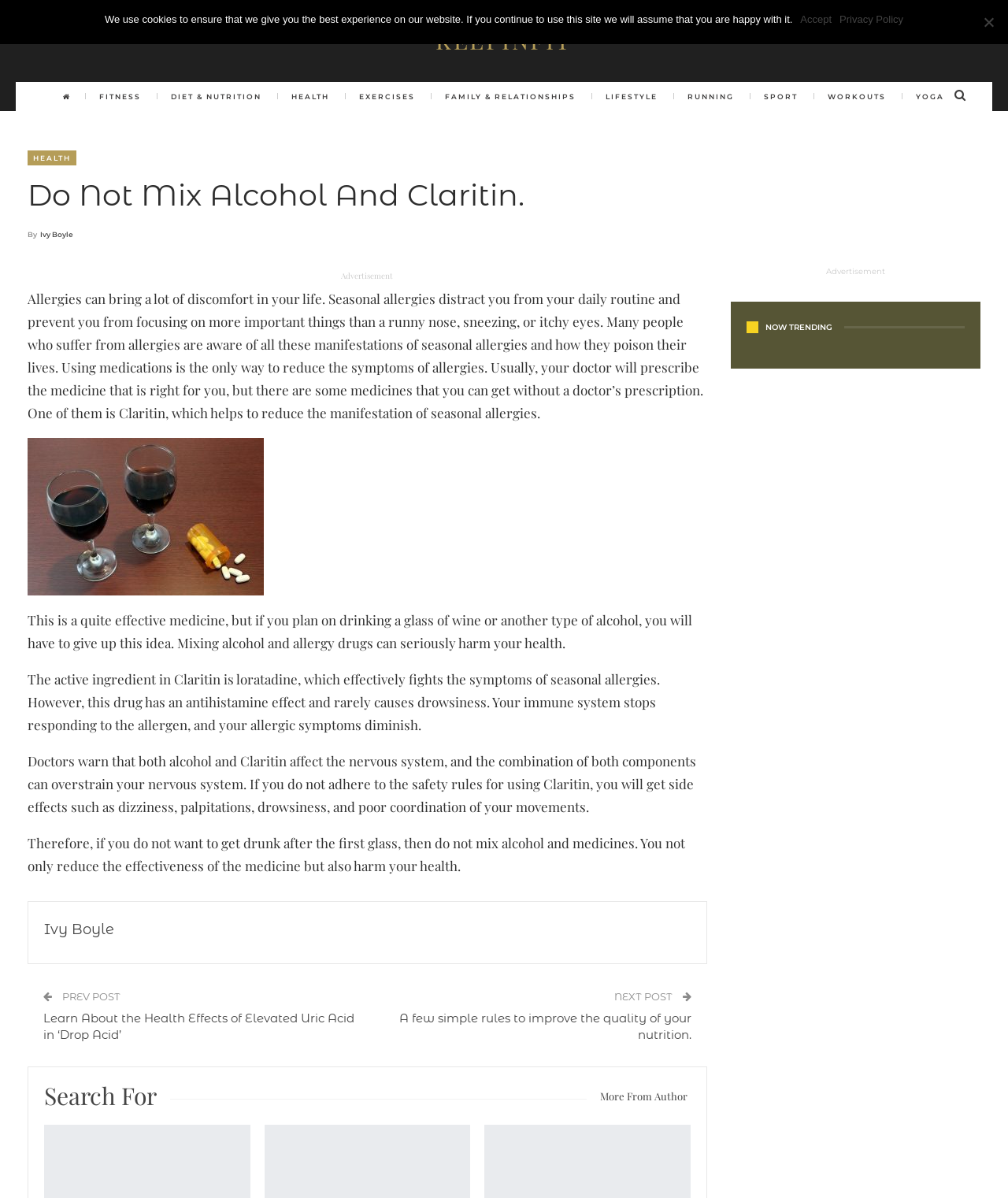What is the purpose of Claritin?
Carefully analyze the image and provide a detailed answer to the question.

According to the article, Claritin is a medicine that helps to reduce the manifestation of seasonal allergies, and its active ingredient loratadine effectively fights the symptoms of seasonal allergies.